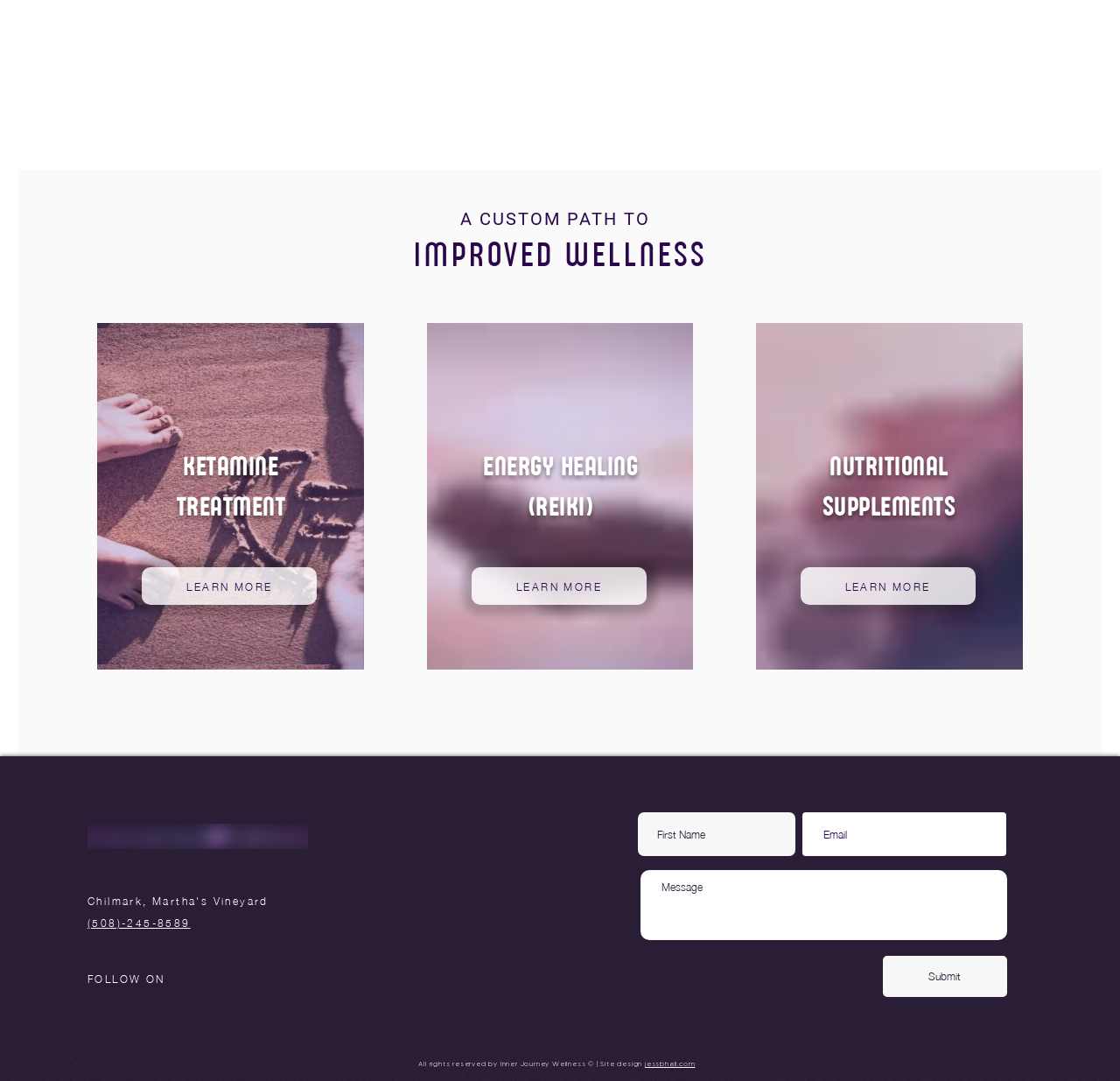Find the bounding box coordinates of the clickable element required to execute the following instruction: "View energy healing details". Provide the coordinates as four float numbers between 0 and 1, i.e., [left, top, right, bottom].

[0.421, 0.525, 0.577, 0.56]